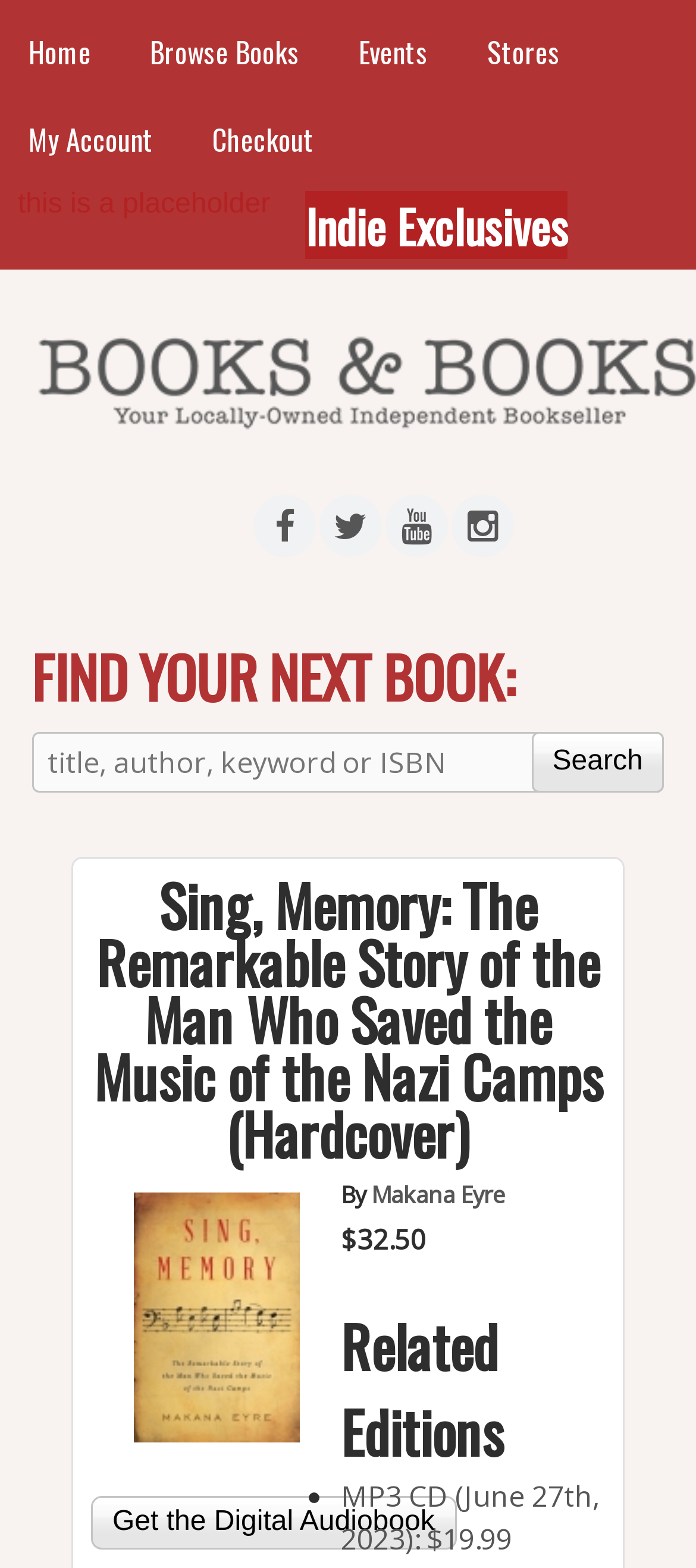Determine the bounding box coordinates of the section I need to click to execute the following instruction: "Get the digital audiobook". Provide the coordinates as four float numbers between 0 and 1, i.e., [left, top, right, bottom].

[0.131, 0.954, 0.655, 0.988]